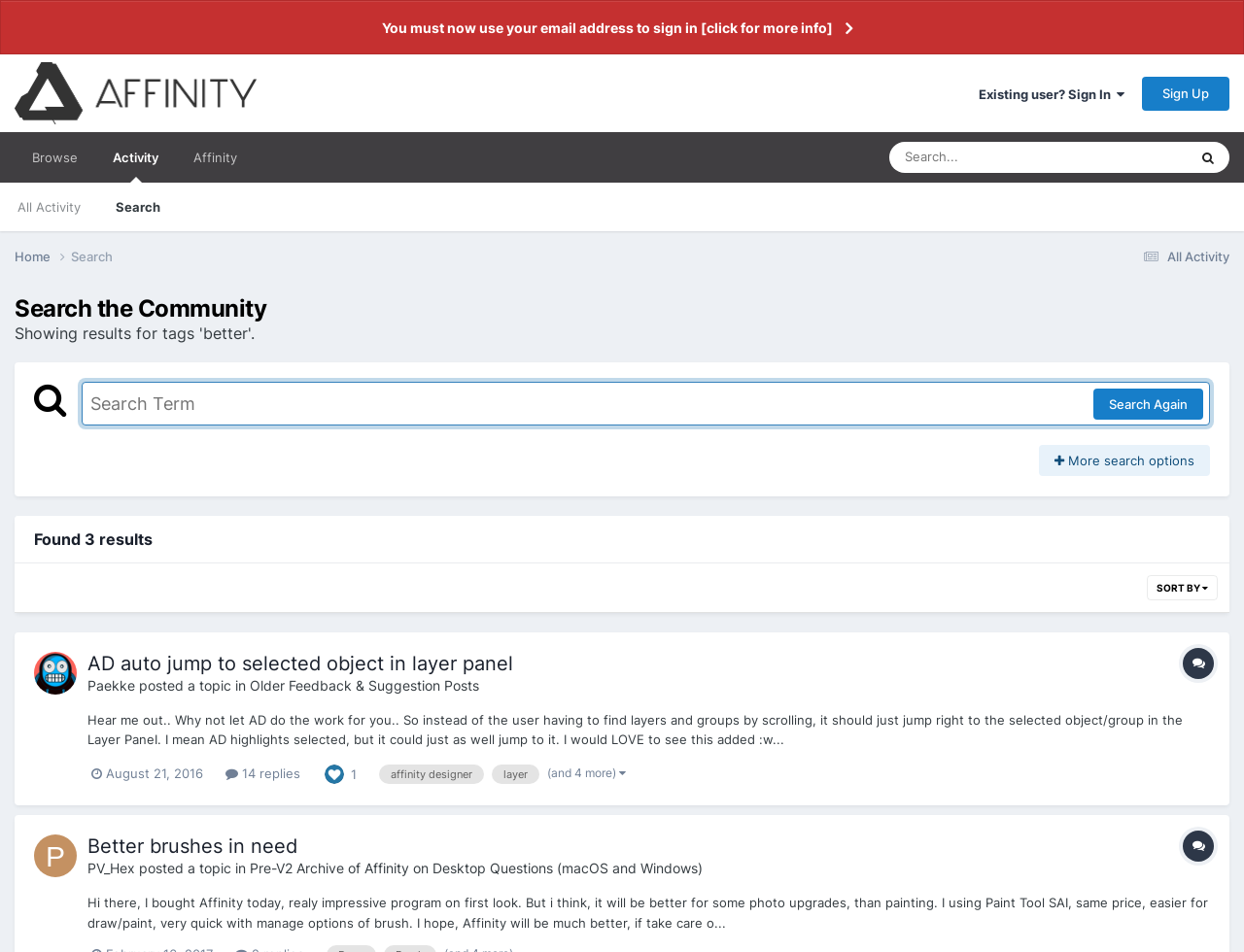Who posted the second topic?
Give a detailed and exhaustive answer to the question.

The author of the second topic can be found in the link 'PV_Hex' which is located above the heading of the second topic.